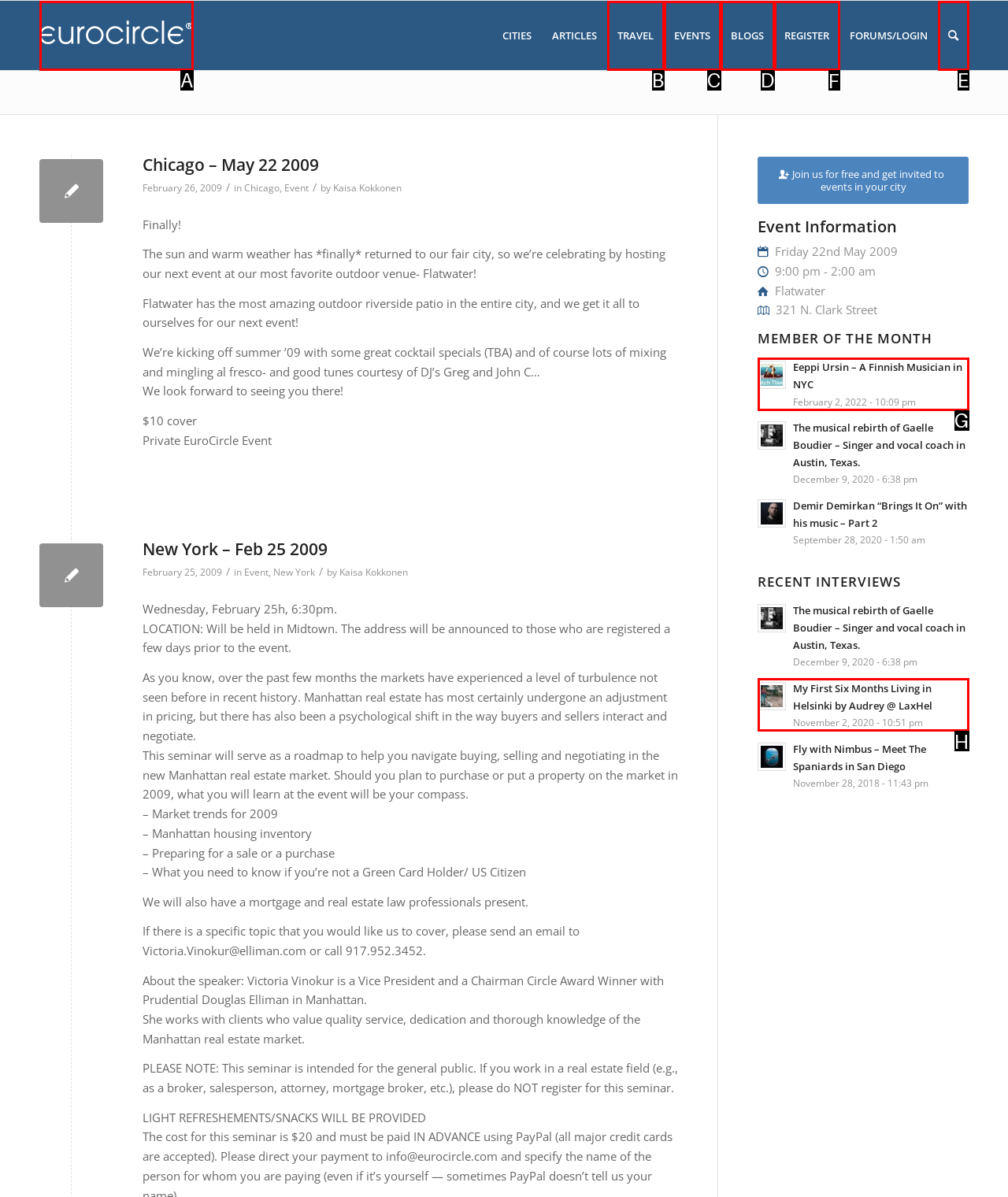What is the letter of the UI element you should click to Register for the event? Provide the letter directly.

F